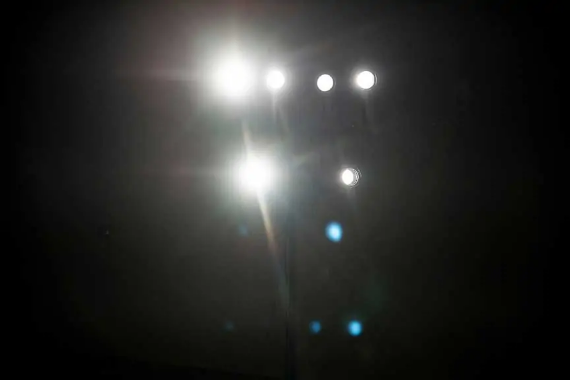Give a complete and detailed account of the image.

The image captures a set of stage lights shining brightly against a dark backdrop, their intense beams illuminating the surrounding area. This fixture, part of Boston AV Services’ lighting capabilities, highlights the significance of proper lighting in creating the right atmosphere for events and livestreams. With capabilities for precise adjustments in focus, color temperature, and intensity, these lights are essential for crafting dynamic lighting cues and transitions, enhancing the visual experience for performances and gatherings alike.